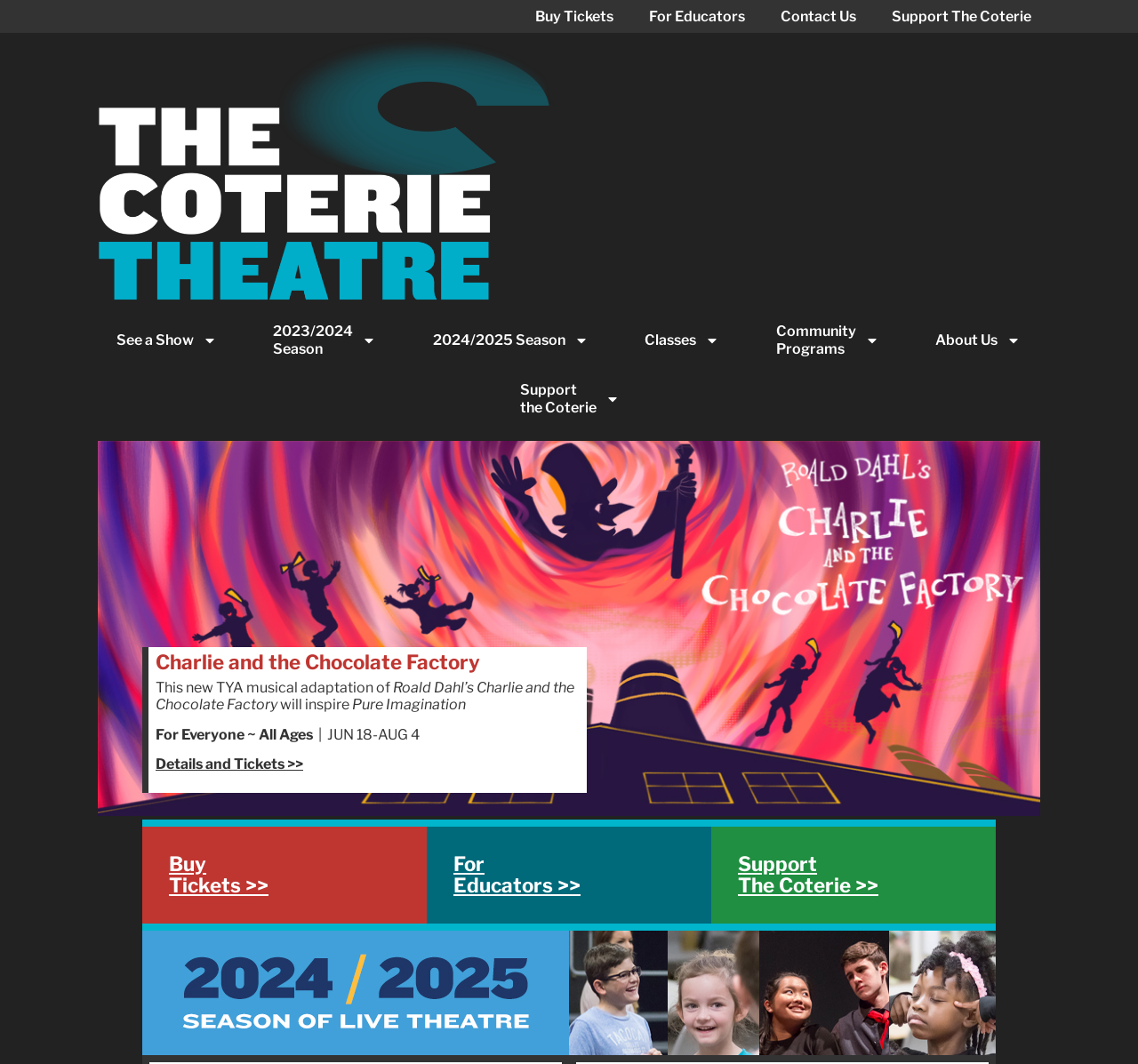Identify the bounding box coordinates of the element to click to follow this instruction: 'Buy tickets for Charlie and the Chocolate Factory'. Ensure the coordinates are four float values between 0 and 1, provided as [left, top, right, bottom].

[0.455, 0.0, 0.555, 0.031]